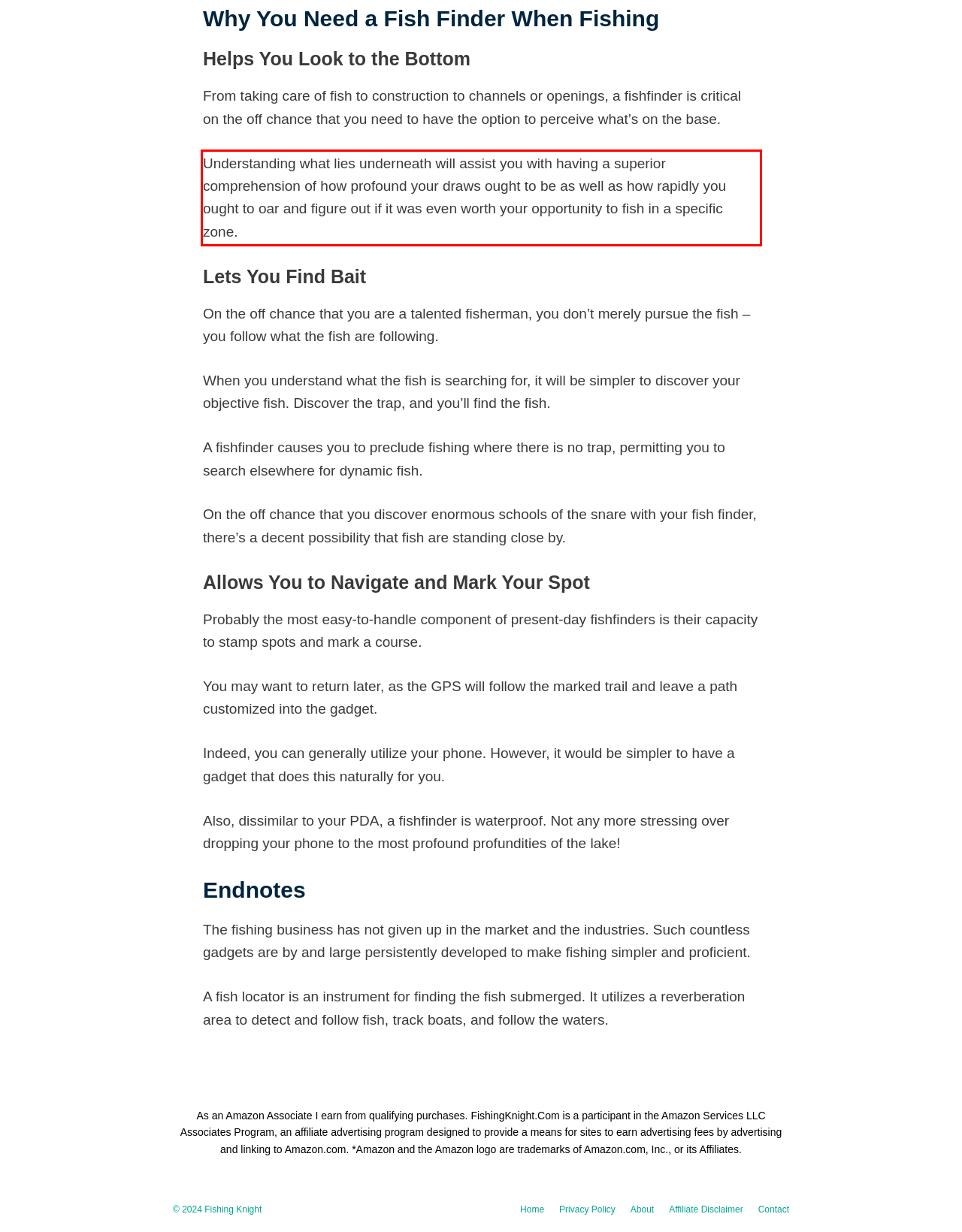Using the webpage screenshot, recognize and capture the text within the red bounding box.

Understanding what lies underneath will assist you with having a superior comprehension of how profound your draws ought to be as well as how rapidly you ought to oar and figure out if it was even worth your opportunity to fish in a specific zone.